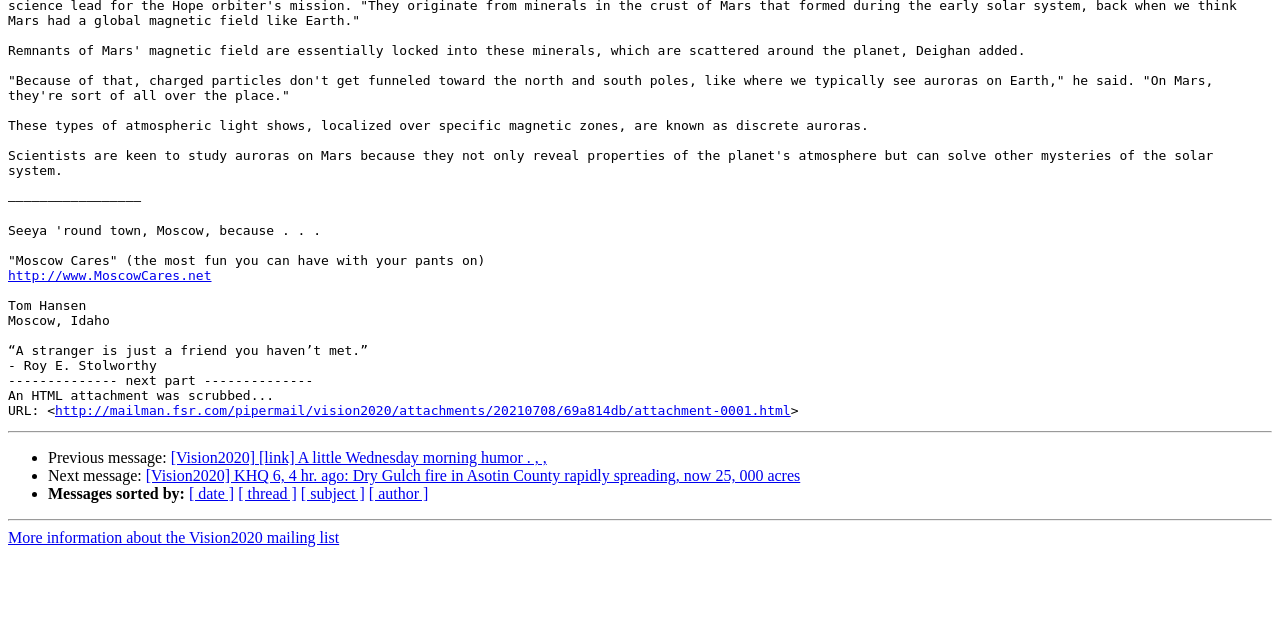Determine the bounding box coordinates (top-left x, top-left y, bottom-right x, bottom-right y) of the UI element described in the following text: http://mailman.fsr.com/pipermail/vision2020/attachments/20210708/69a814db/attachment-0001.html

[0.043, 0.63, 0.618, 0.654]